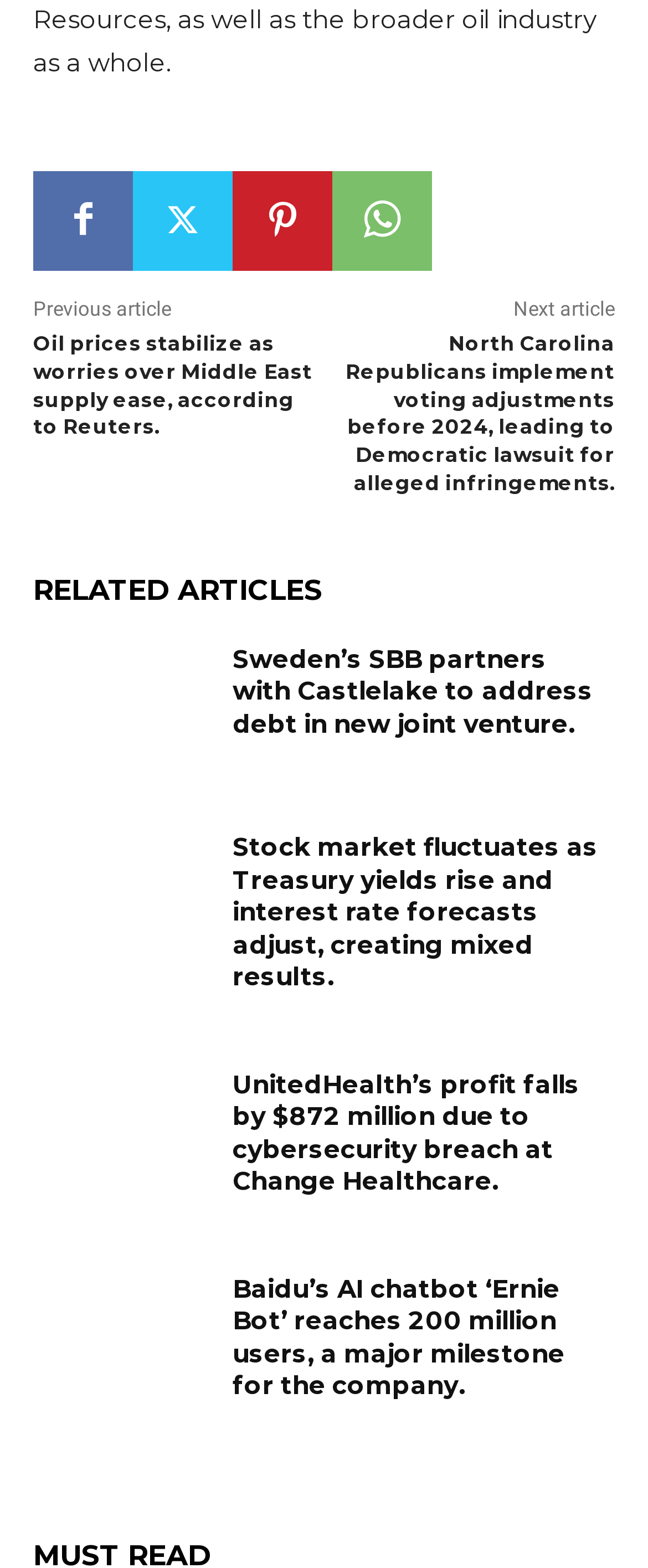Respond to the question below with a single word or phrase:
How many articles are listed in the 'RELATED ARTICLES' section?

5